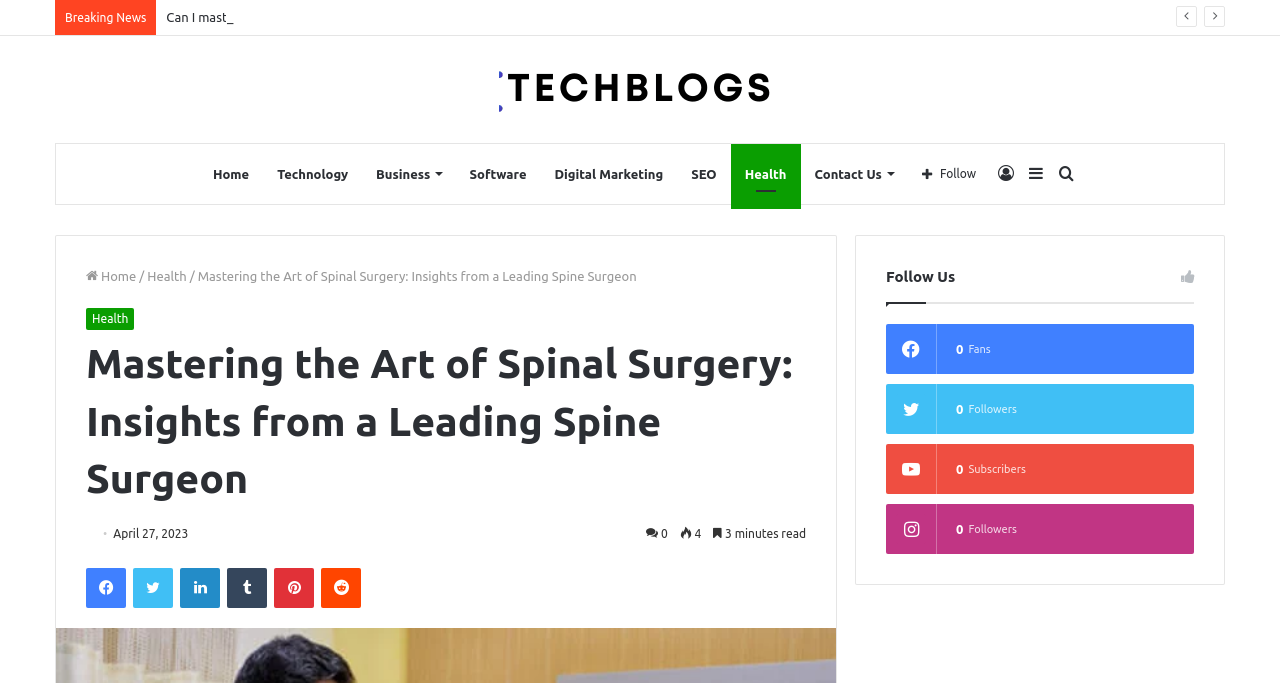Identify the bounding box coordinates of the region that needs to be clicked to carry out this instruction: "Follow on Facebook". Provide these coordinates as four float numbers ranging from 0 to 1, i.e., [left, top, right, bottom].

[0.067, 0.832, 0.098, 0.891]